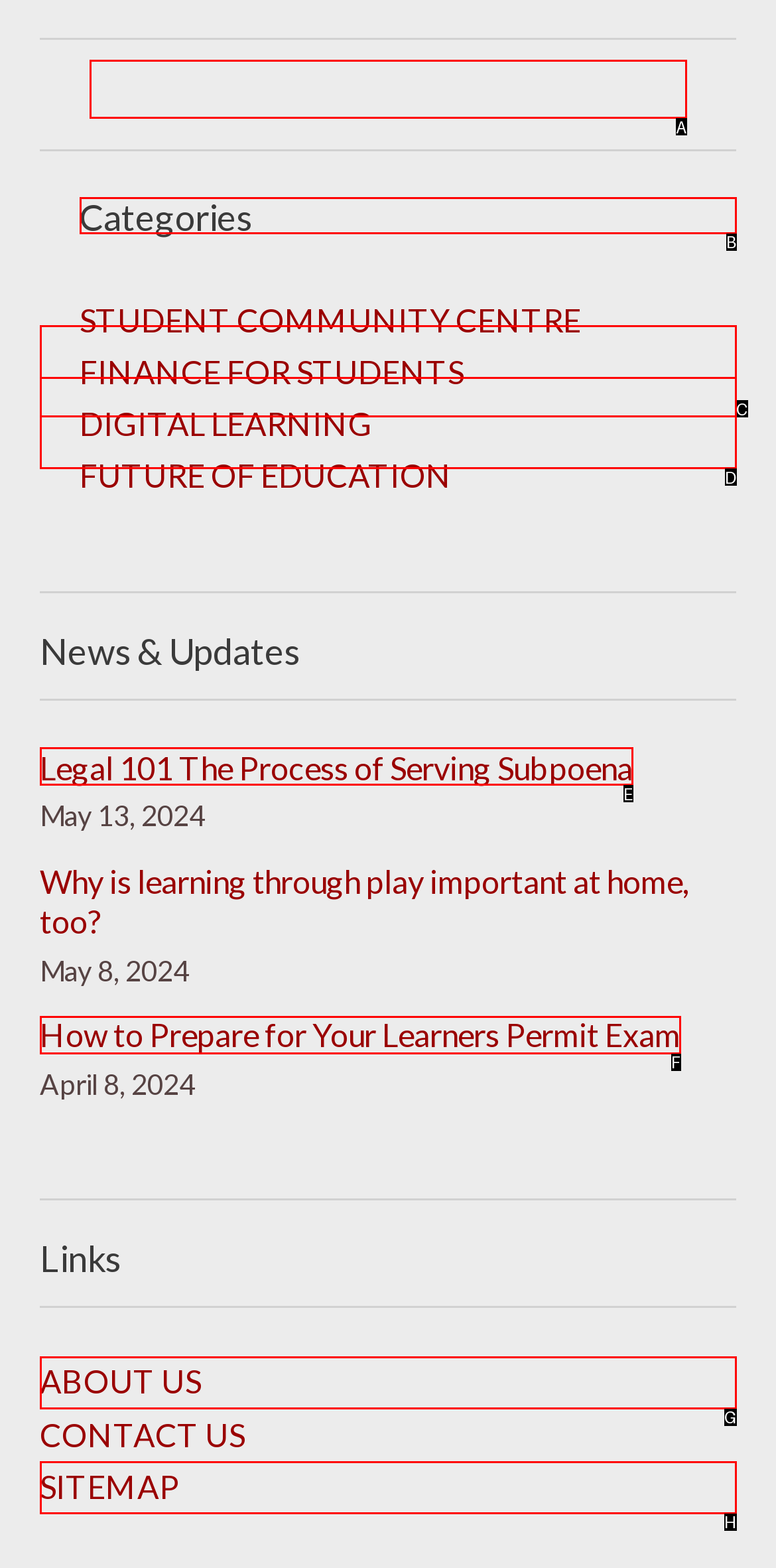Determine which UI element you should click to perform the task: view categories
Provide the letter of the correct option from the given choices directly.

B